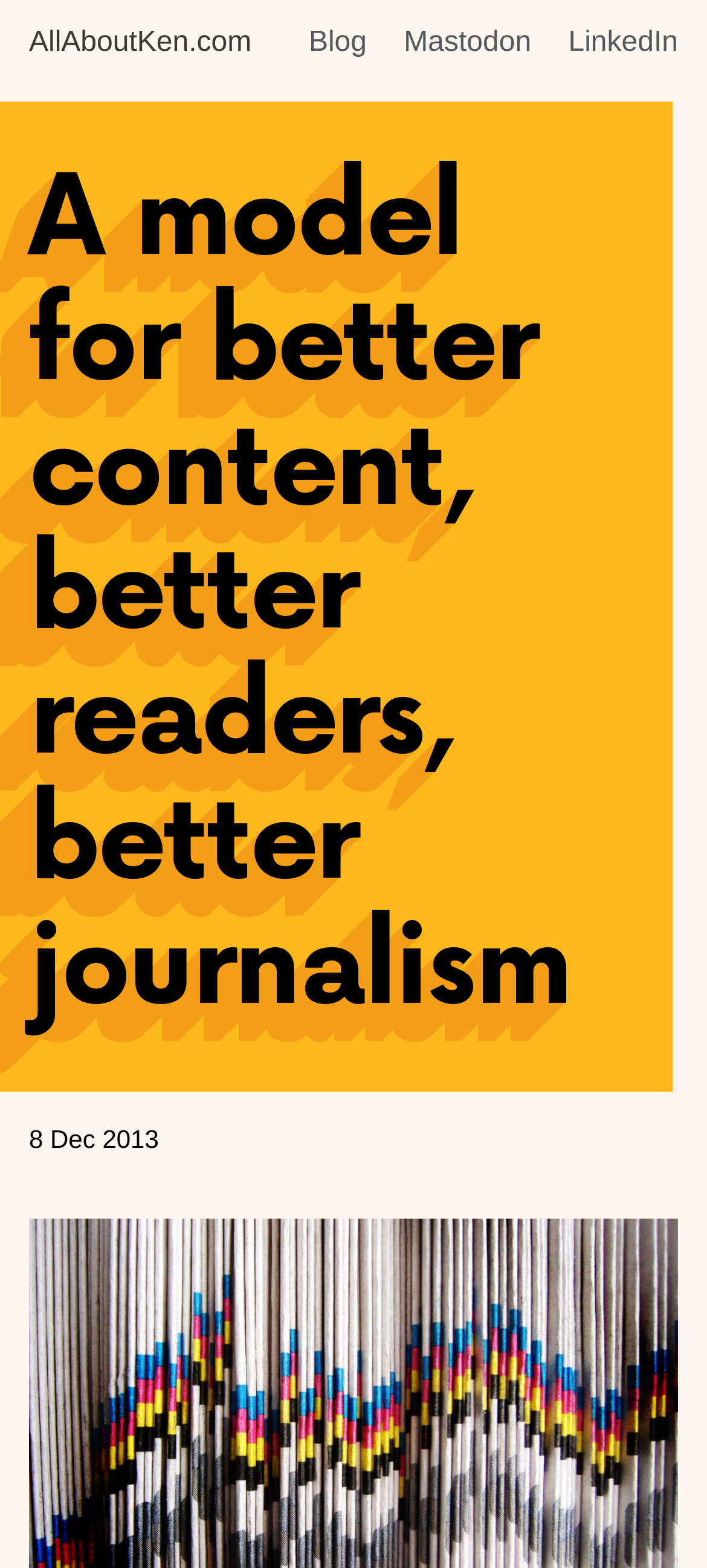What is the topic of the blog post?
Answer the question with as much detail as possible.

I can see a heading element on the webpage with the text 'A model for better content, better readers, better journalism', which suggests that it is the topic of the blog post.